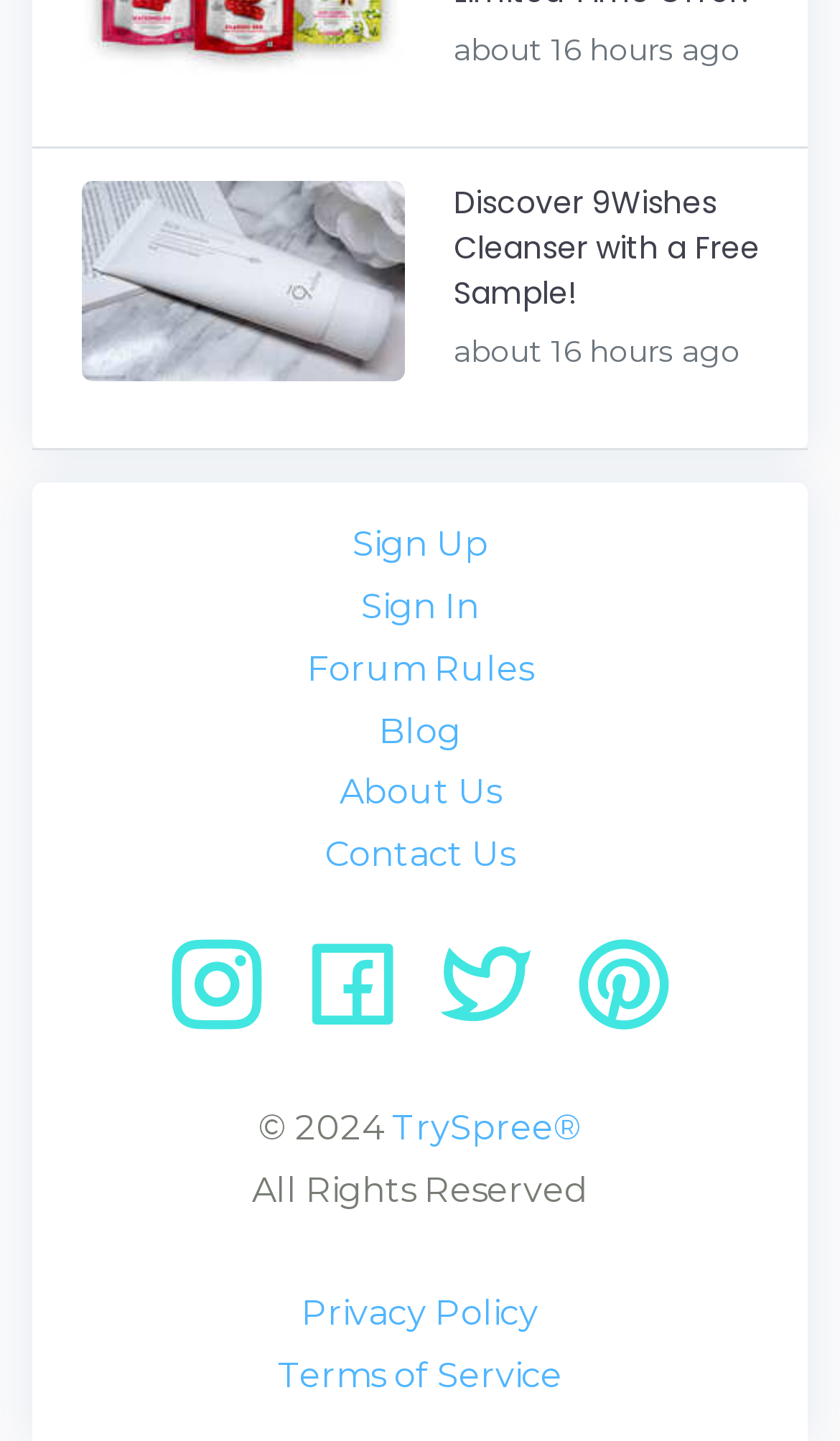Please determine the bounding box coordinates of the element to click in order to execute the following instruction: "Learn about the website's privacy policy". The coordinates should be four float numbers between 0 and 1, specified as [left, top, right, bottom].

[0.359, 0.897, 0.641, 0.926]